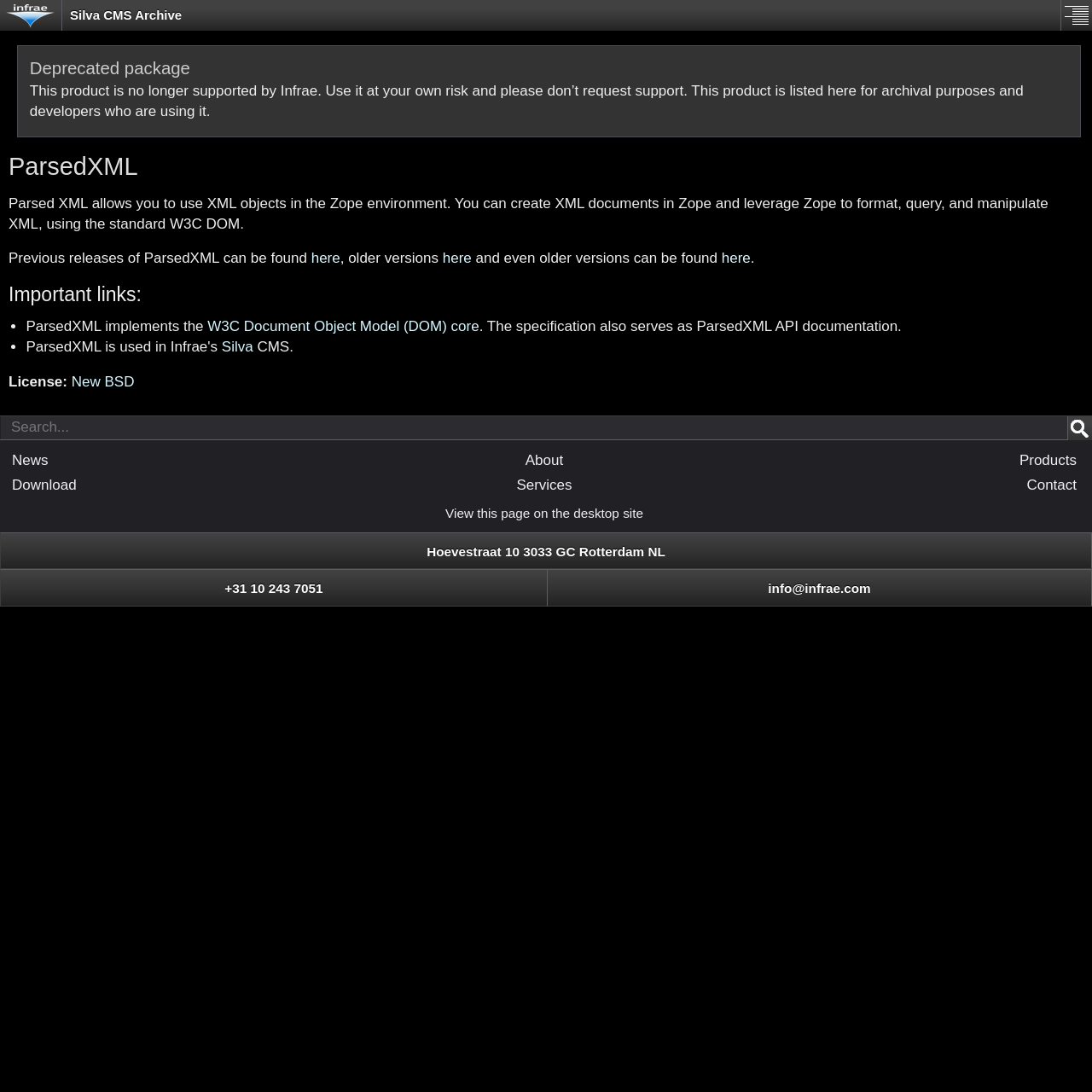What is the license of ParsedXML?
Answer with a single word or phrase by referring to the visual content.

New BSD